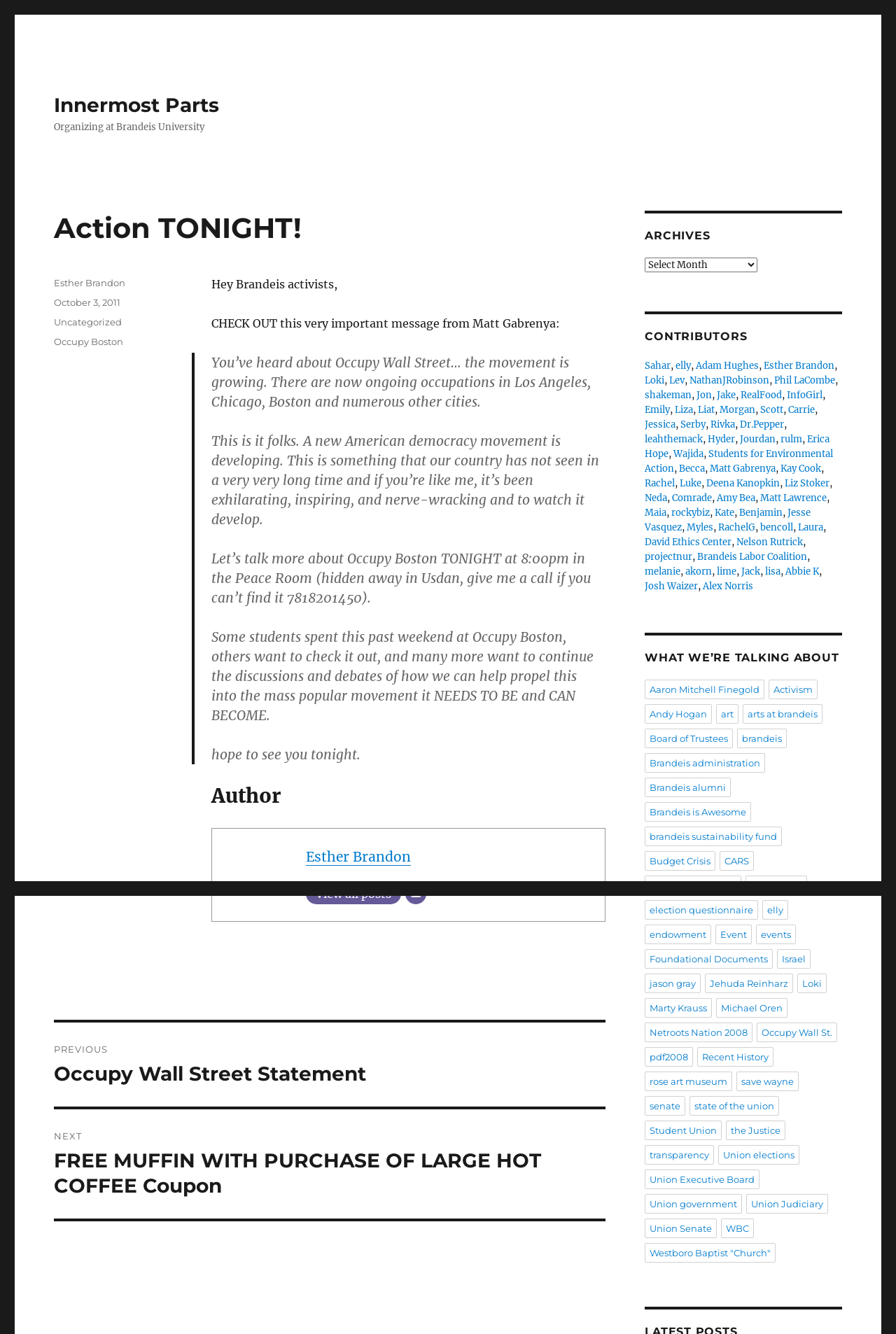Please identify the bounding box coordinates of the clickable element to fulfill the following instruction: "Navigate to the previous post". The coordinates should be four float numbers between 0 and 1, i.e., [left, top, right, bottom].

[0.06, 0.766, 0.676, 0.829]